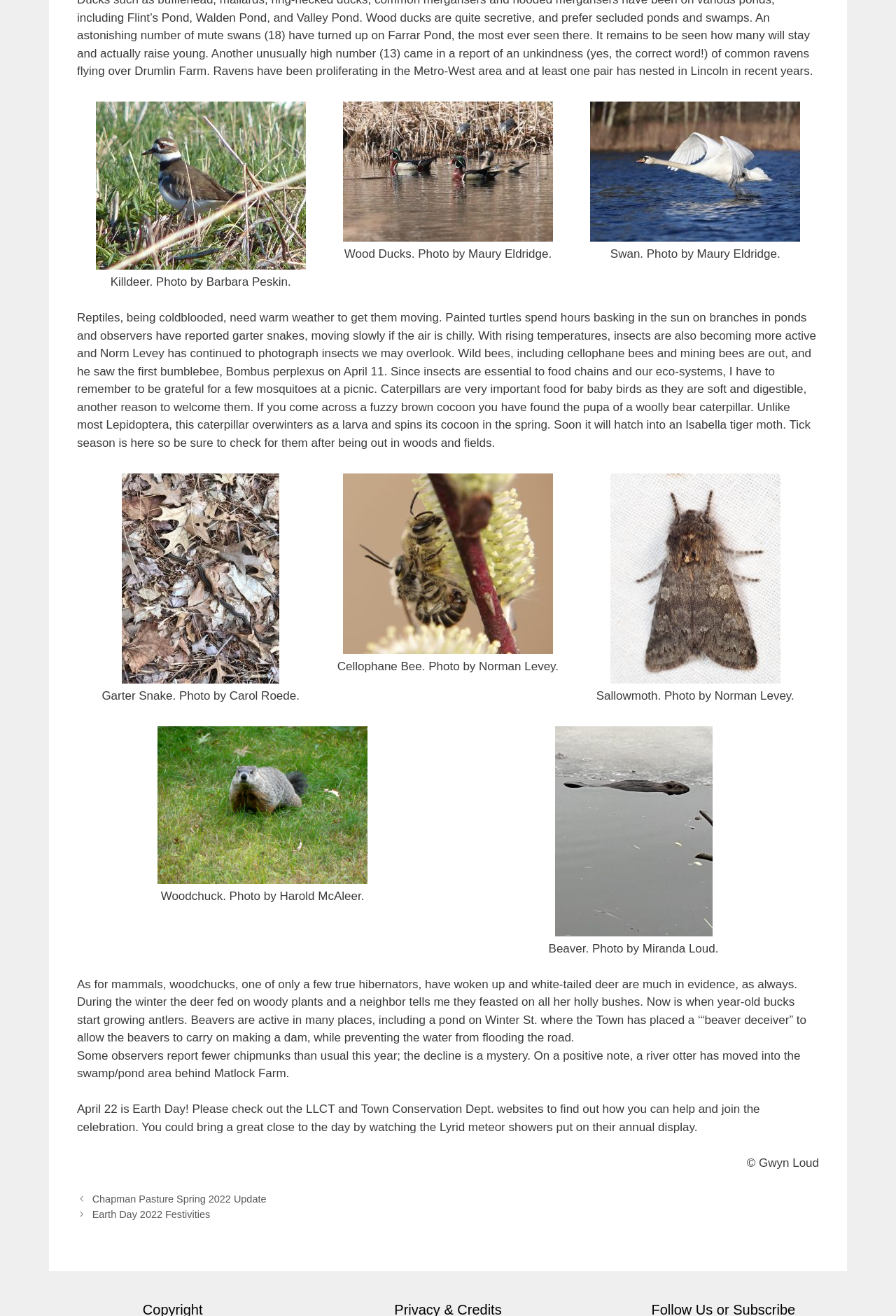What is the topic of the first static text?
Can you offer a detailed and complete answer to this question?

I read the first static text and found that it talks about reptiles and insects, specifically how they are affected by warm weather.